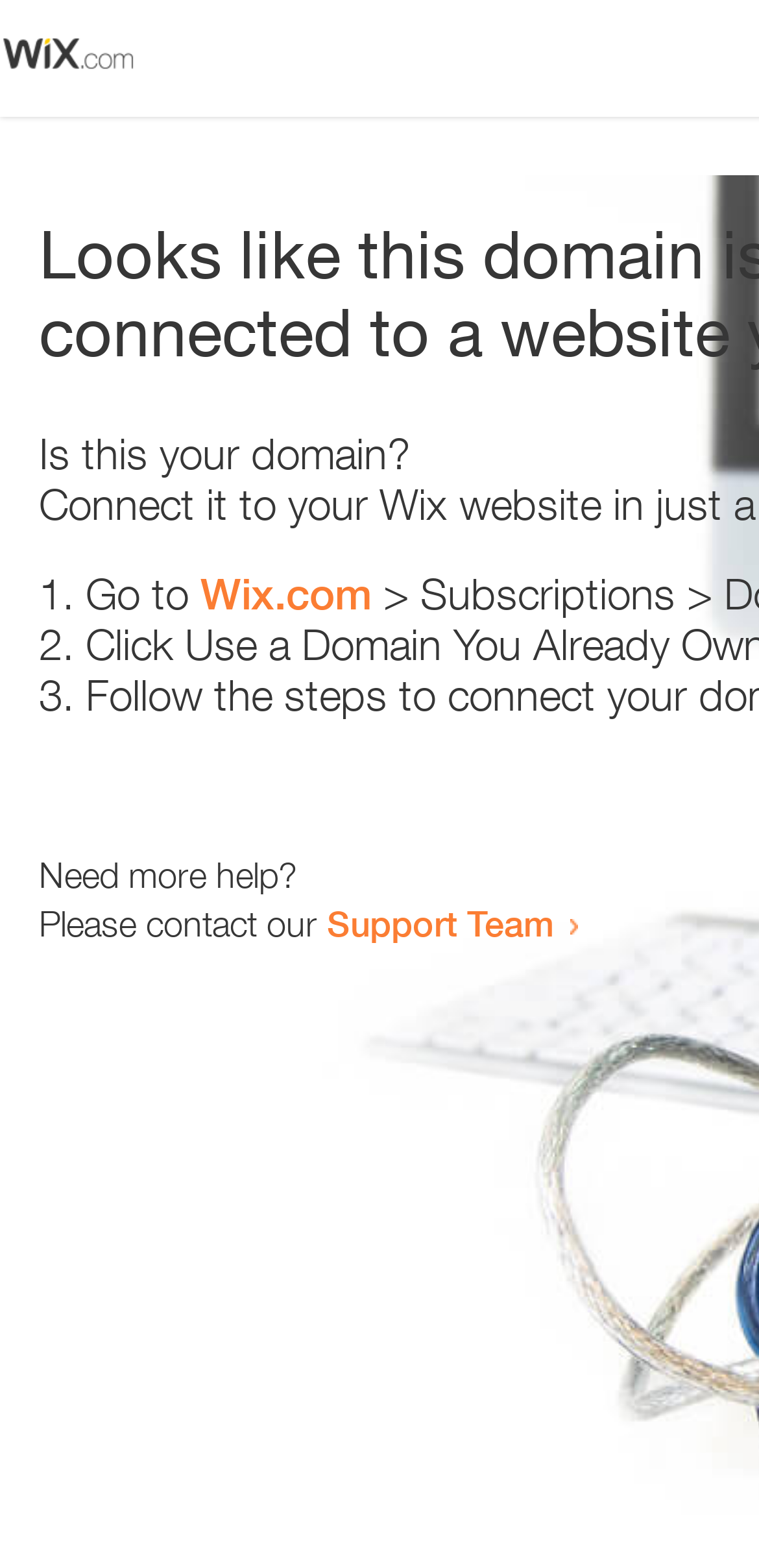Is there an image on the webpage?
Answer the question with a single word or phrase by looking at the picture.

Yes